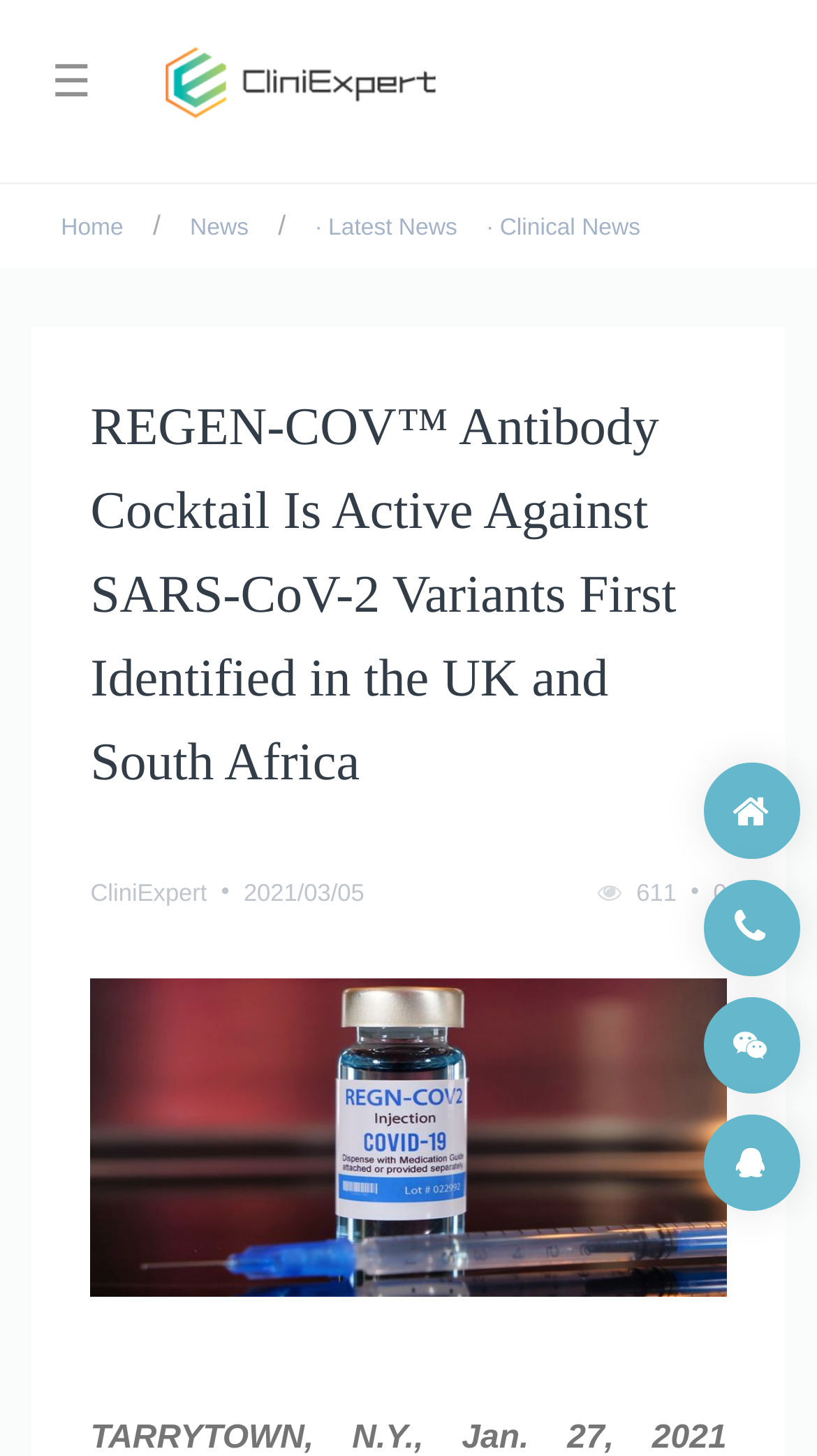Summarize the contents and layout of the webpage in detail.

The webpage appears to be a news article or press release from Regeneron Pharmaceuticals, Inc. At the top left corner, there is a button with a hamburger menu icon, followed by a logo link and an image of the logo. To the right of the logo, there are several links, including "Home", "News", "Latest News", and "Clinical News".

Below the navigation links, there is a prominent heading that reads "REGEN-COV™ Antibody Cocktail Is Active Against SARS-CoV-2 Variants First Identified in the UK and South Africa". This heading is centered and takes up most of the width of the page.

Underneath the heading, there is a subheading "CliniExpert" followed by a bullet point and a timestamp "2021/03/05". To the right of the timestamp, there is a text "611" and another bullet point.

Further down the page, there is an image related to REGN-COV2 (casirivimab and imdevimab), which takes up most of the width of the page. Below the image, there is a non-breaking space character.

At the bottom right corner of the page, there are four buttons with various icons, including a search icon, a share icon, a print icon, and an email icon.